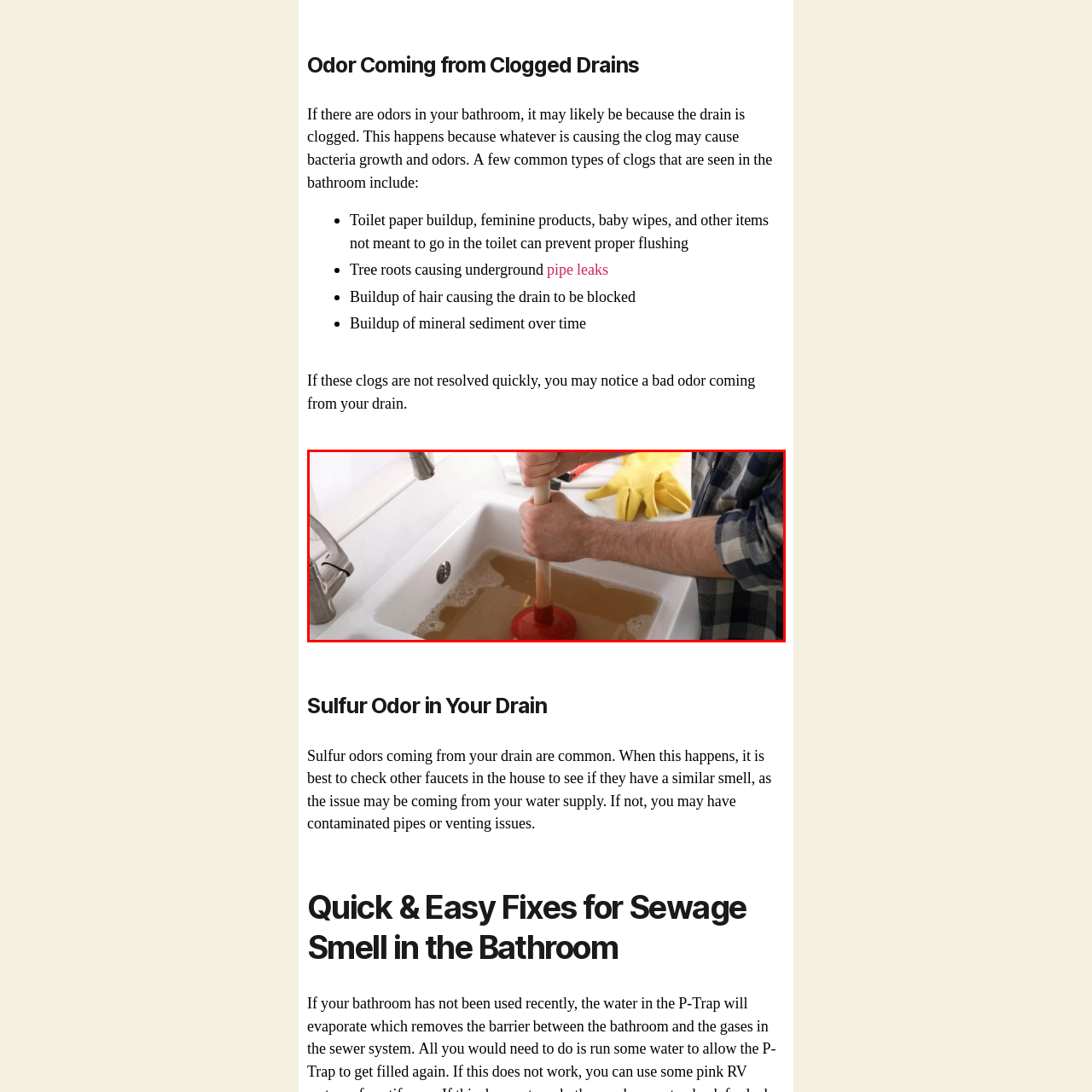Thoroughly describe the contents of the image enclosed in the red rectangle.

The image depicts a person actively using a plunger to clear a clogged sink filled with murky brown water. The individual, wearing a checkered shirt, holds the plunger firmly with both hands while applying pressure to dislodge whatever blockage is causing the drain issue. Surrounding the sink, you can see a glimpse of yellow rubber gloves, indicating preparedness for cleaning and sanitizing tasks often associated with plumbing issues. This scene captures the effort needed to address drain clogs, which can lead to unpleasant odors in bathrooms, as commonly noted when discussing the causes of such smells caused by blocked drains.